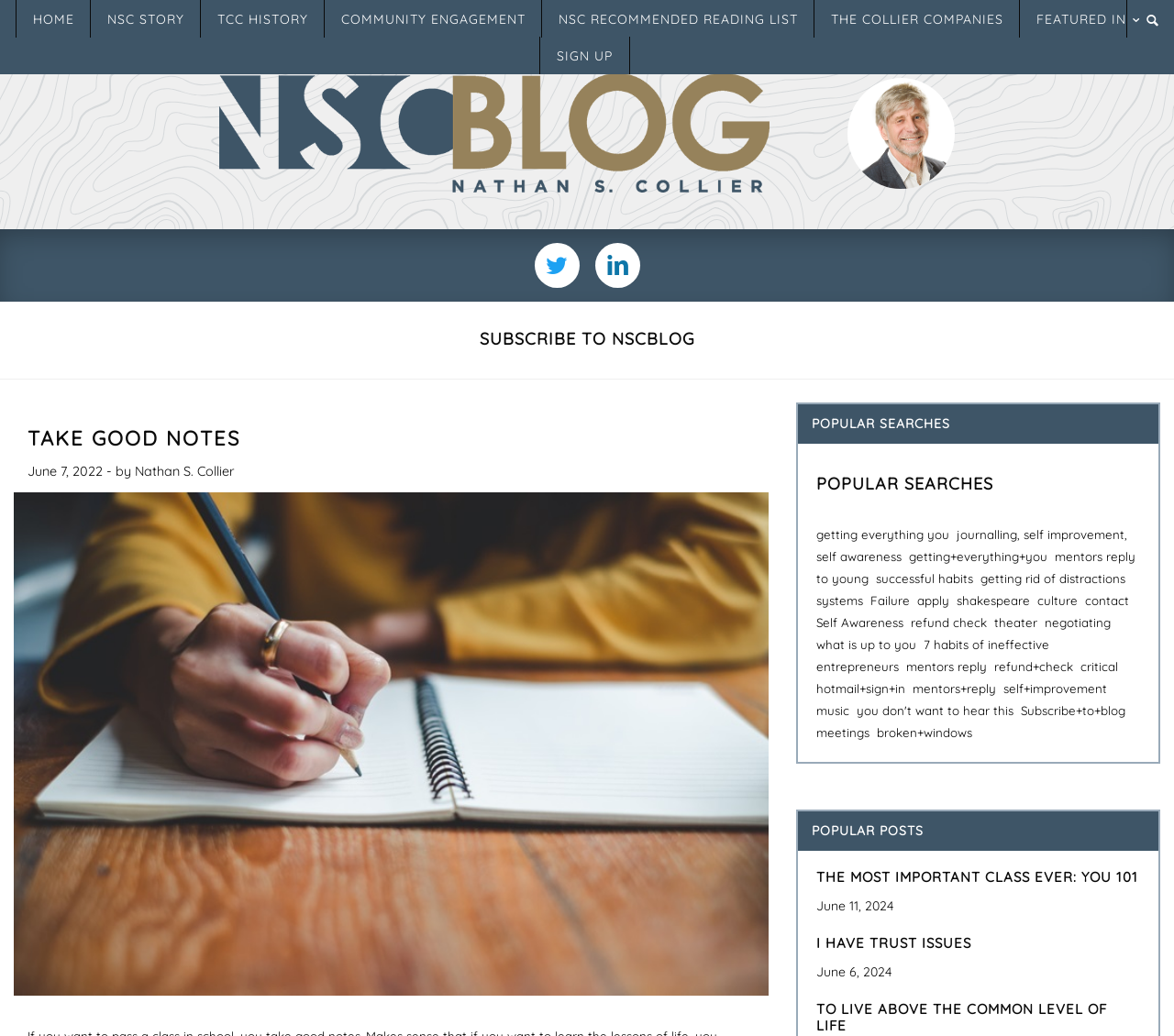Determine the bounding box coordinates of the region I should click to achieve the following instruction: "Click the Home link". Ensure the bounding box coordinates are four float numbers between 0 and 1, i.e., [left, top, right, bottom].

None